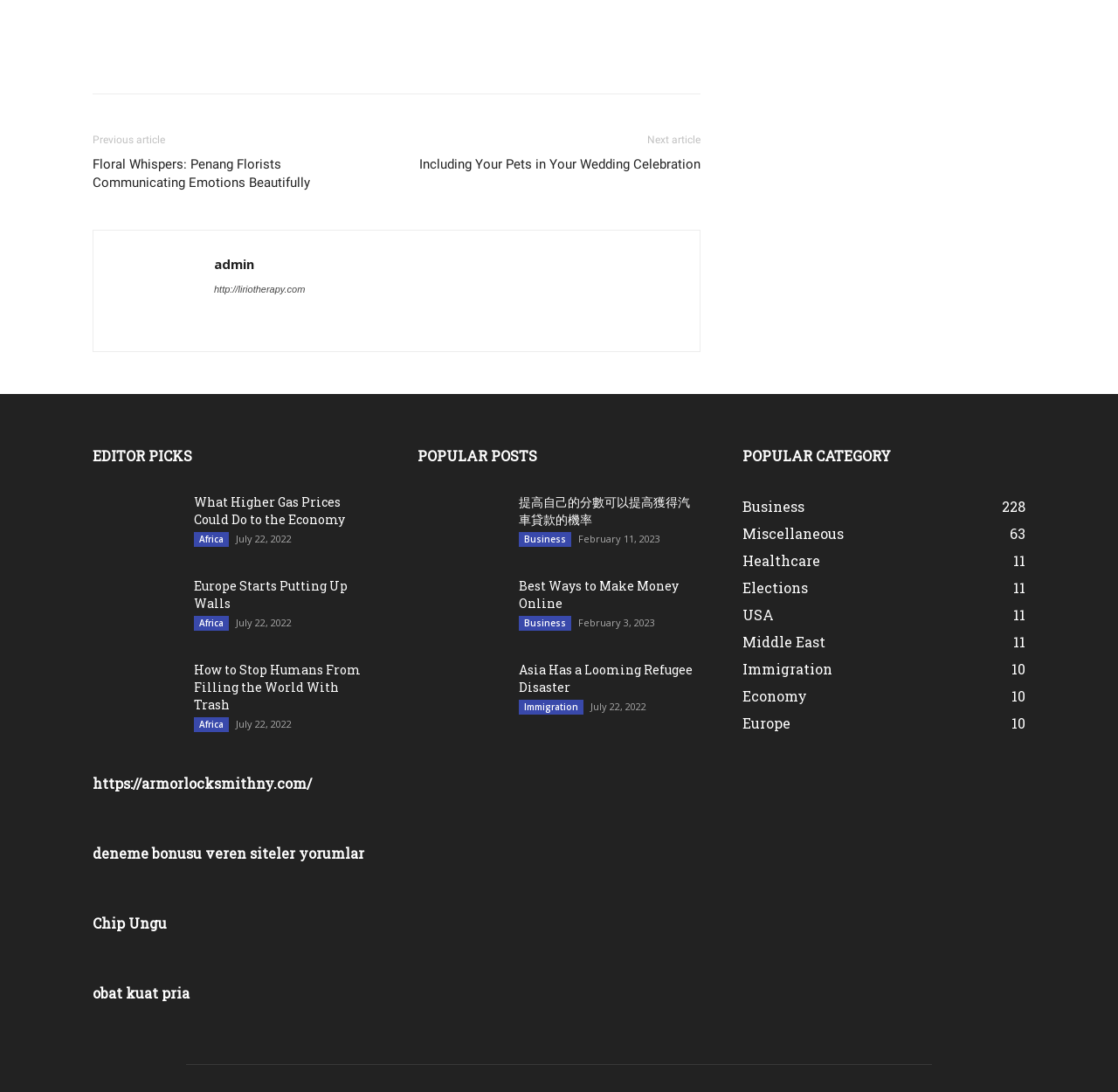Determine the bounding box coordinates of the region to click in order to accomplish the following instruction: "Read the 'What Higher Gas Prices Could Do to the Economy' article". Provide the coordinates as four float numbers between 0 and 1, specifically [left, top, right, bottom].

[0.083, 0.452, 0.161, 0.508]